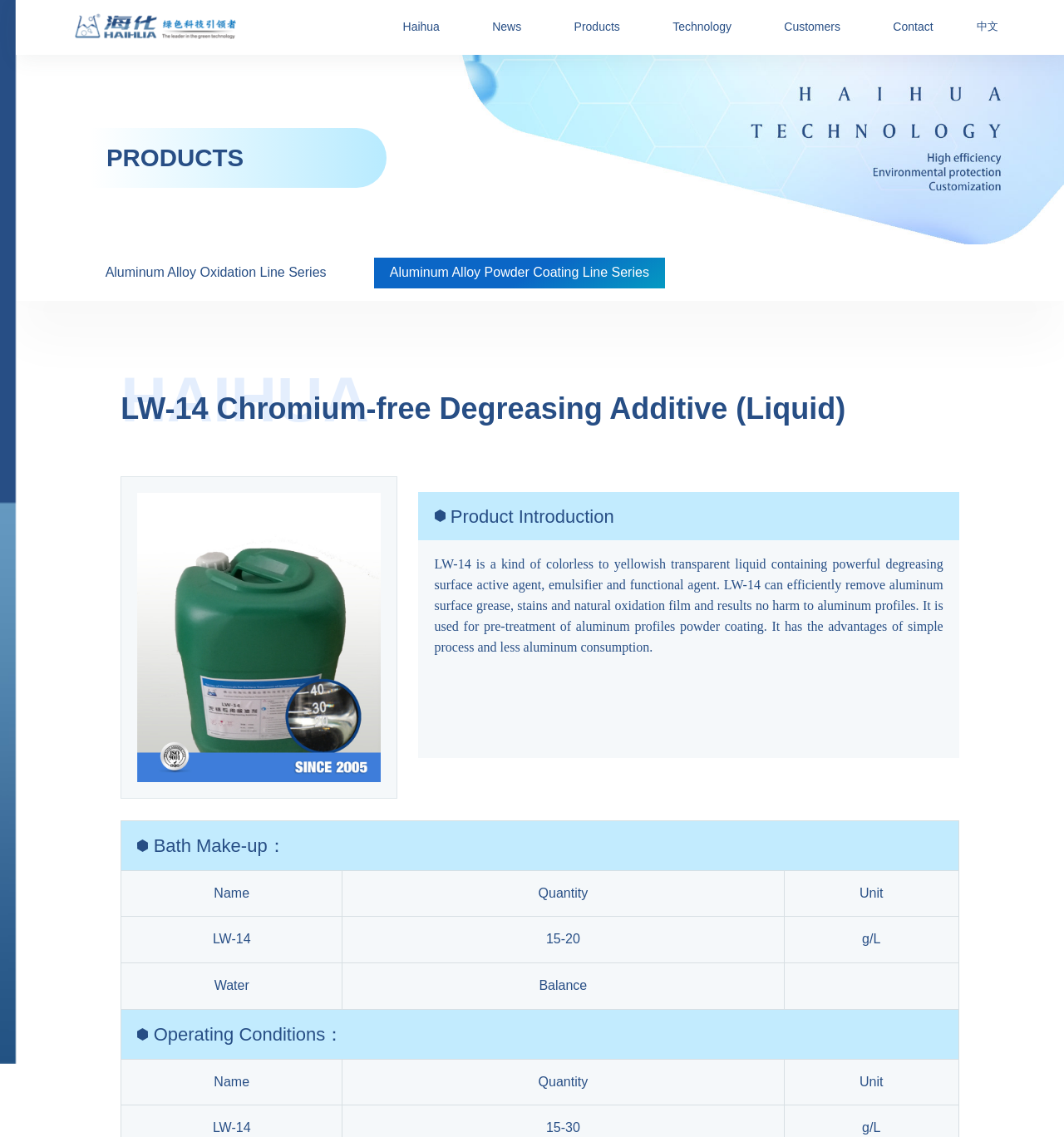Look at the image and answer the question in detail:
What is the company name?

The company name is Haihua, which is mentioned in the heading 'Haihua' at the top of the webpage.